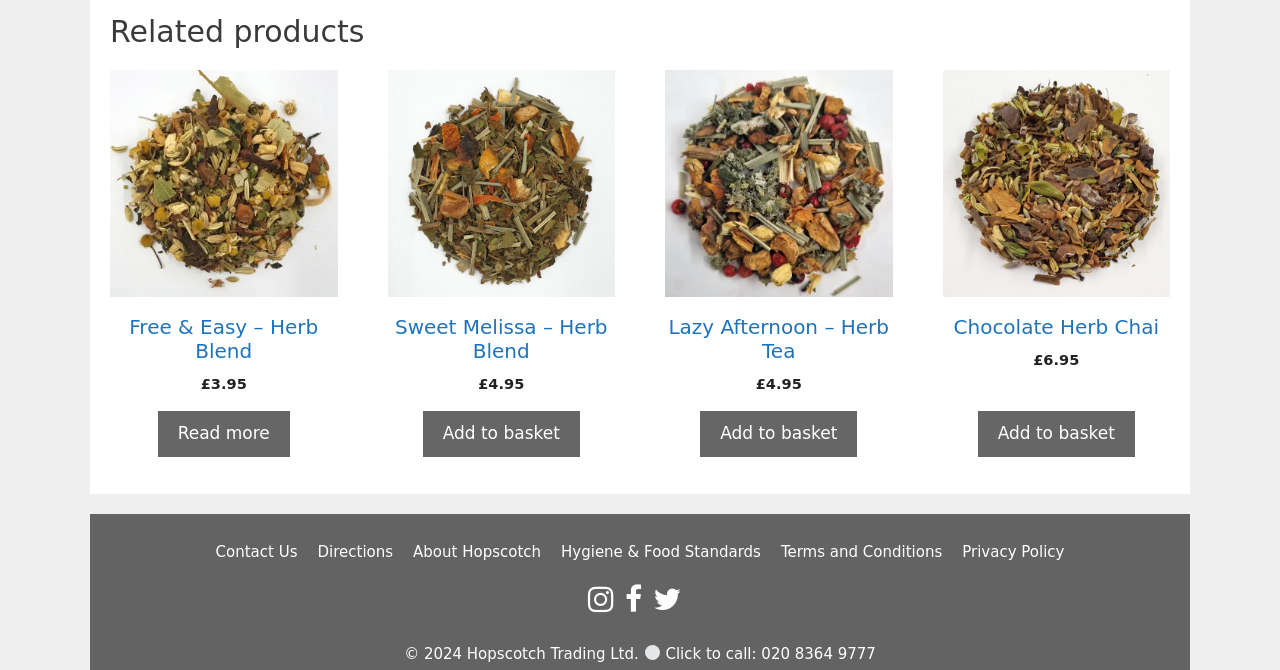Select the bounding box coordinates of the element I need to click to carry out the following instruction: "Call 020 8364 9777".

[0.595, 0.962, 0.684, 0.989]